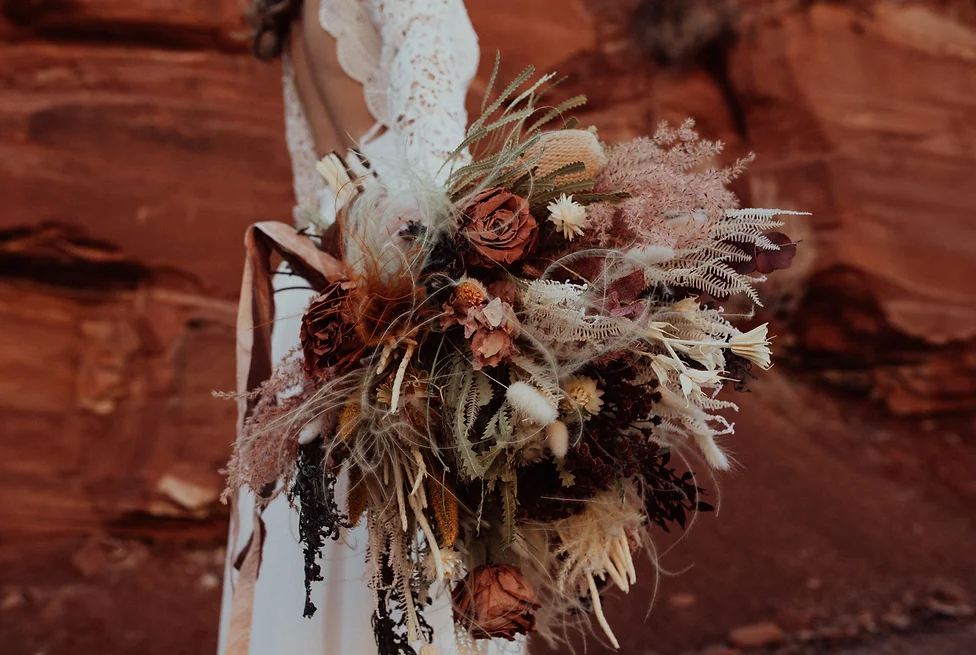Utilize the information from the image to answer the question in detail:
What is the background of the scene?

The caption states that the background of the scene is reminiscent of Zion National Park, which is known for its red rock formations, suggesting that the background of the scene is indeed red rock formations.